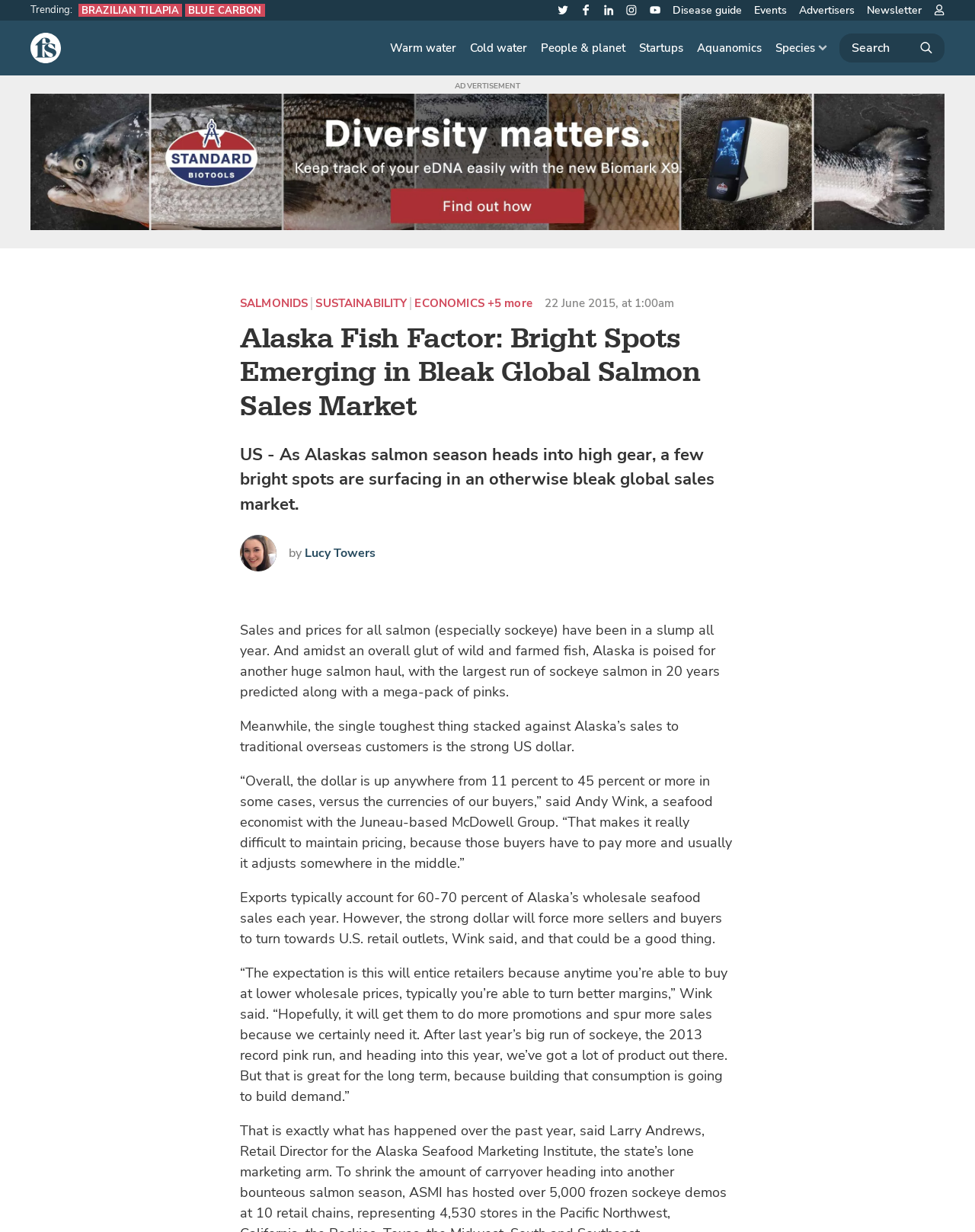Find the bounding box coordinates corresponding to the UI element with the description: "Advertisers". The coordinates should be formatted as [left, top, right, bottom], with values as floats between 0 and 1.

[0.816, 0.002, 0.88, 0.015]